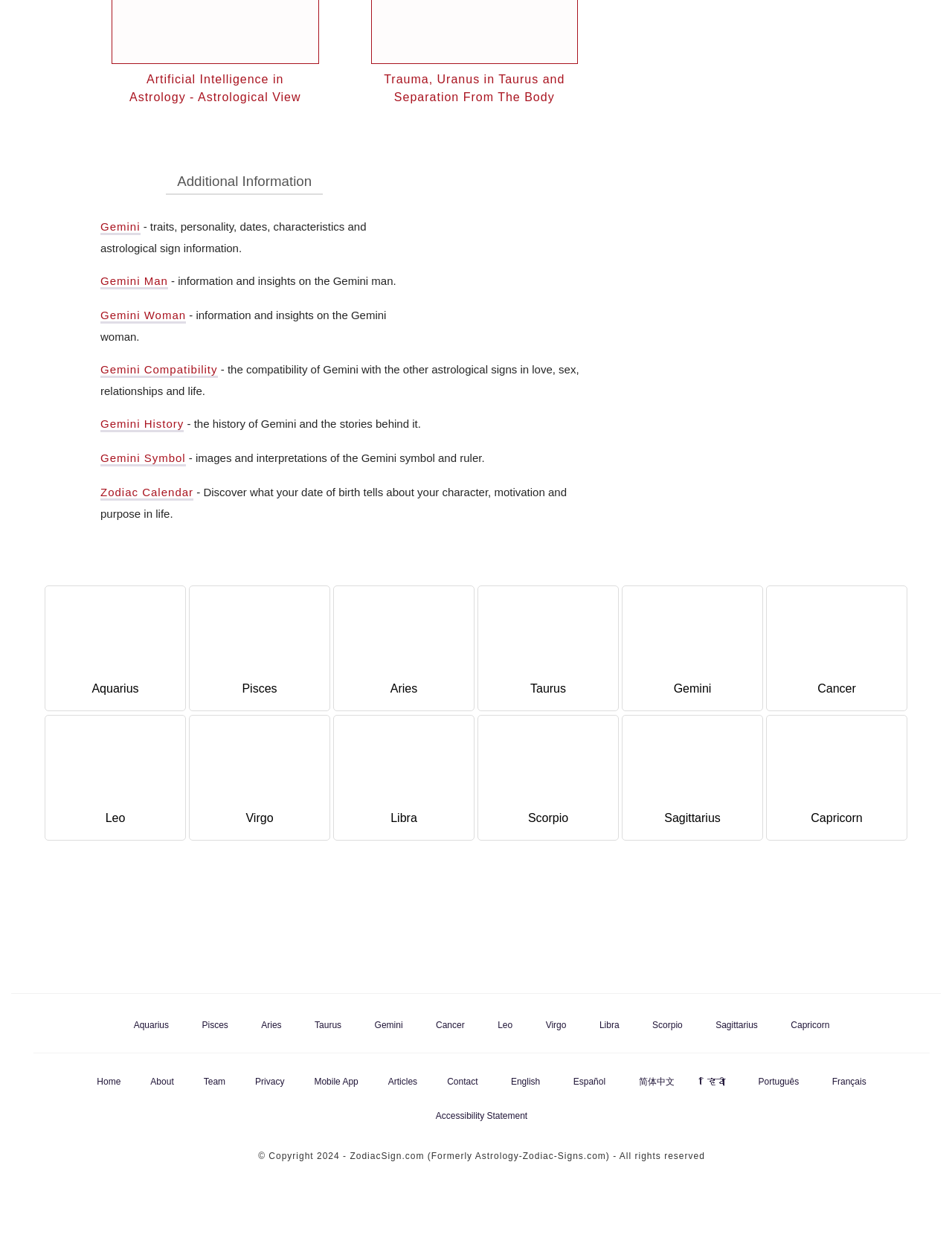Locate the bounding box coordinates of the element that needs to be clicked to carry out the instruction: "Click on Gemini". The coordinates should be given as four float numbers ranging from 0 to 1, i.e., [left, top, right, bottom].

[0.105, 0.176, 0.147, 0.188]